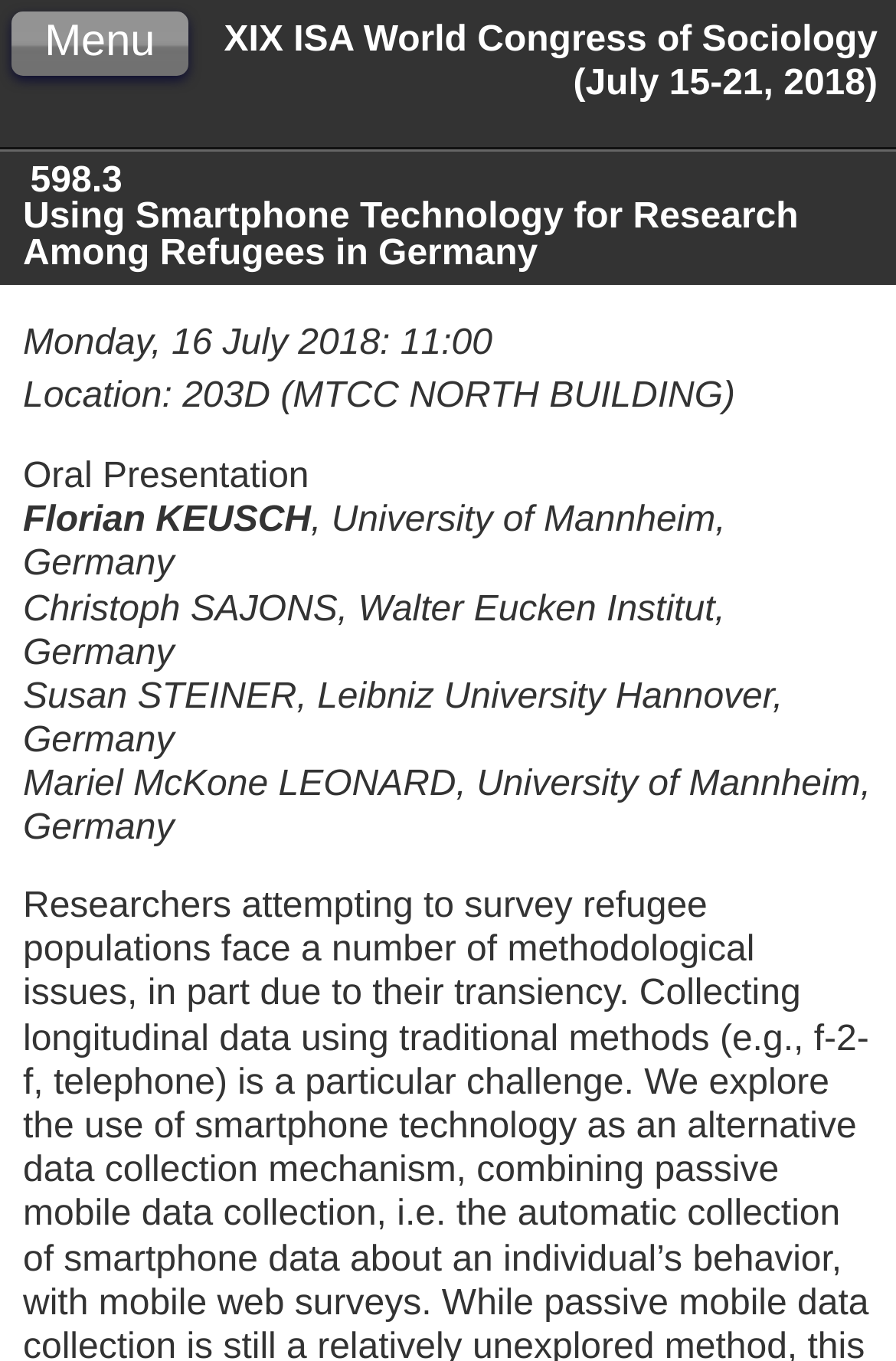Determine the bounding box coordinates in the format (top-left x, top-left y, bottom-right x, bottom-right y). Ensure all values are floating point numbers between 0 and 1. Identify the bounding box of the UI element described by: Menu

[0.013, 0.007, 0.21, 0.054]